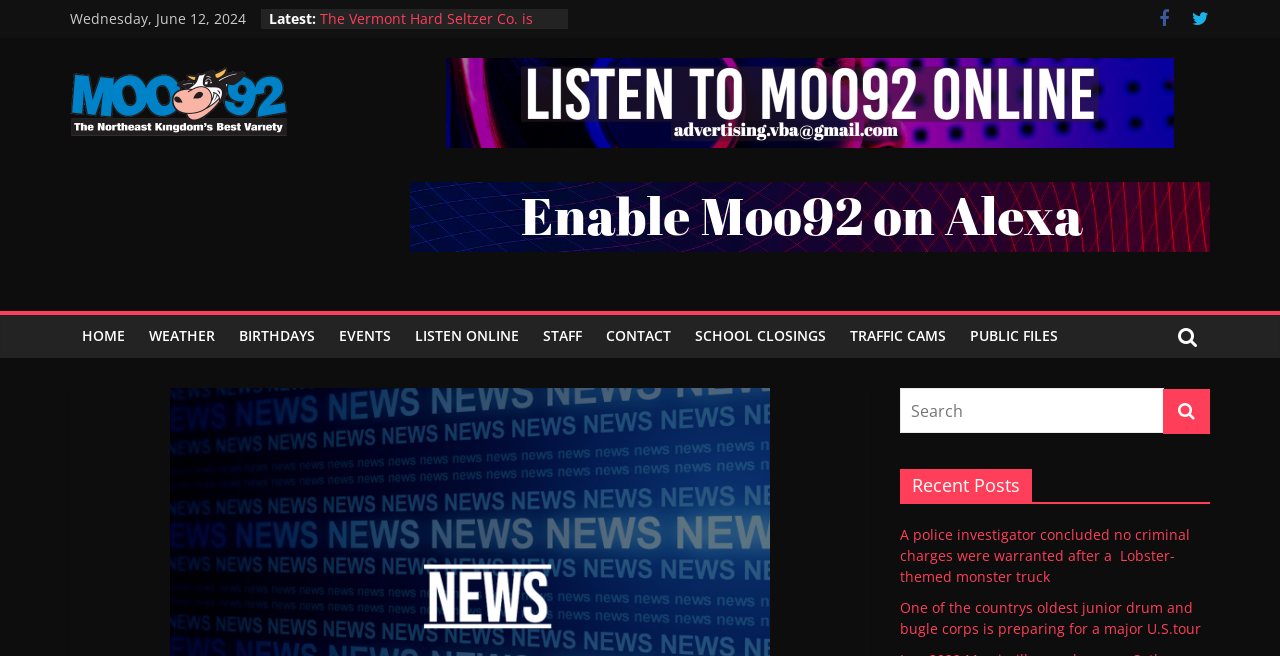Identify and extract the main heading of the webpage.

Everett A. Simpson was convicted on all counts